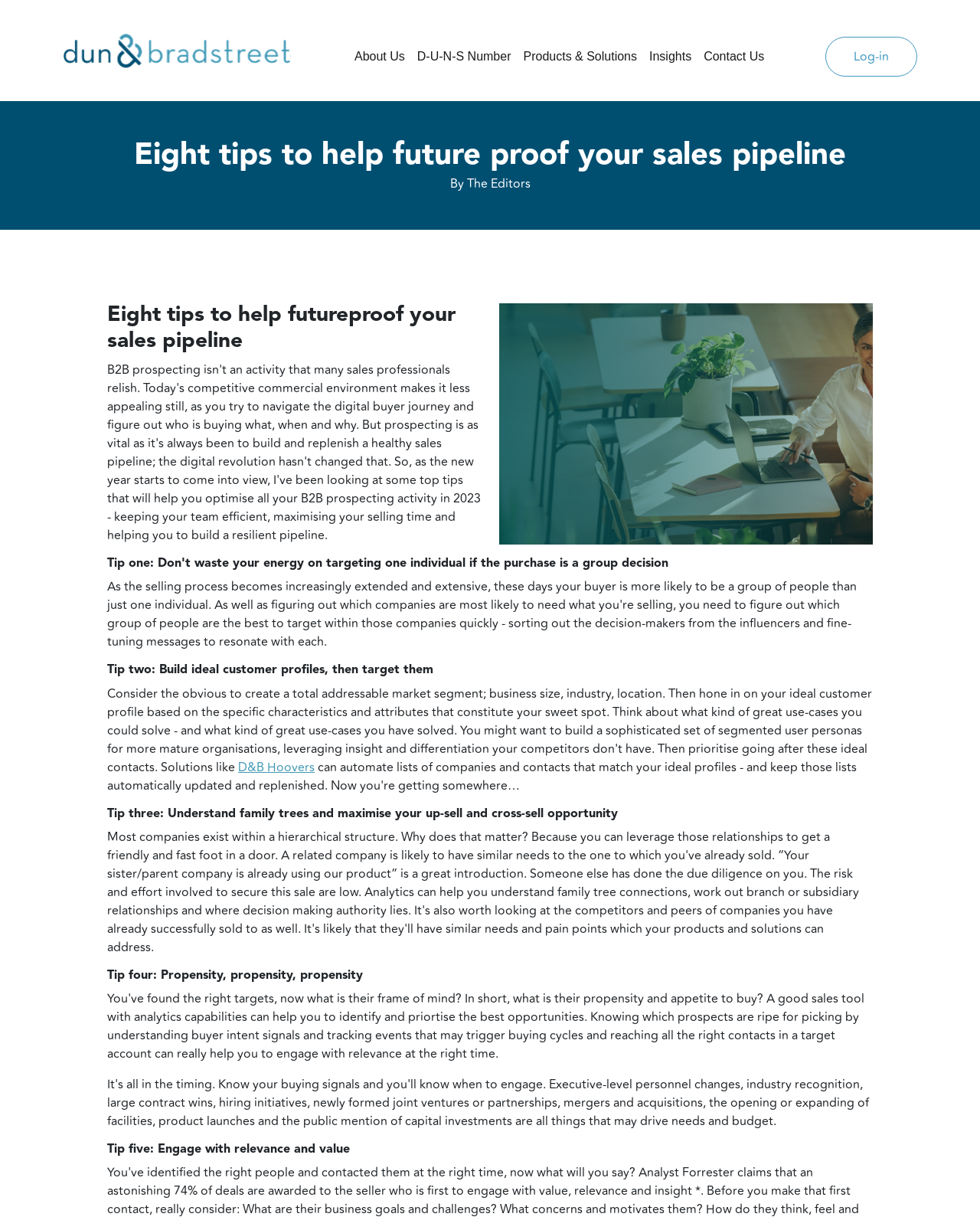Refer to the image and provide an in-depth answer to the question: 
How many tips are provided on the webpage?

After carefully examining the webpage's content, I found that there are five tips mentioned, which are Tip one, Tip two, Tip three, Tip four, and Tip five, each with a specific heading and description.